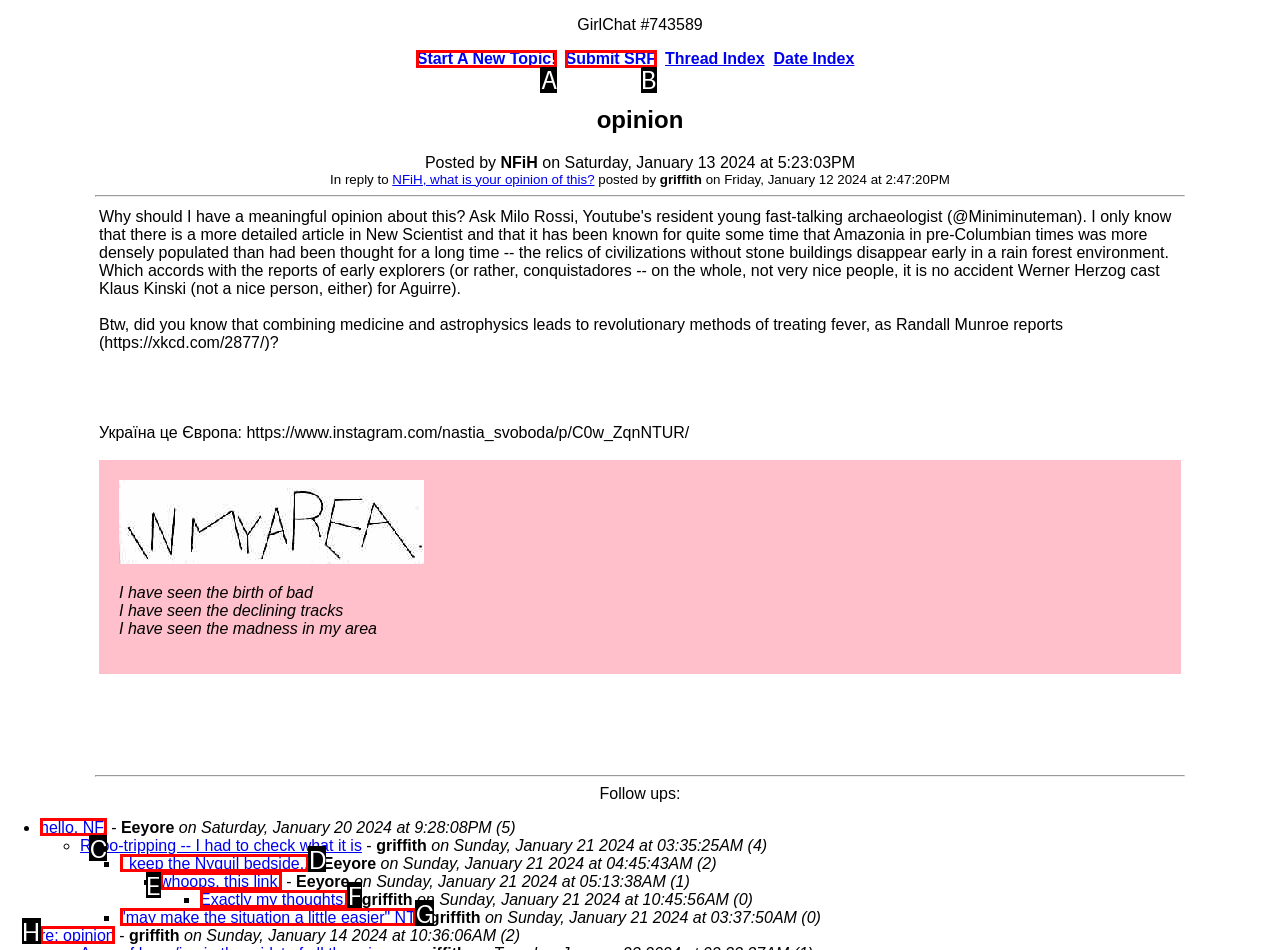Choose the letter that best represents the description: Start A New Topic!. Answer with the letter of the selected choice directly.

A